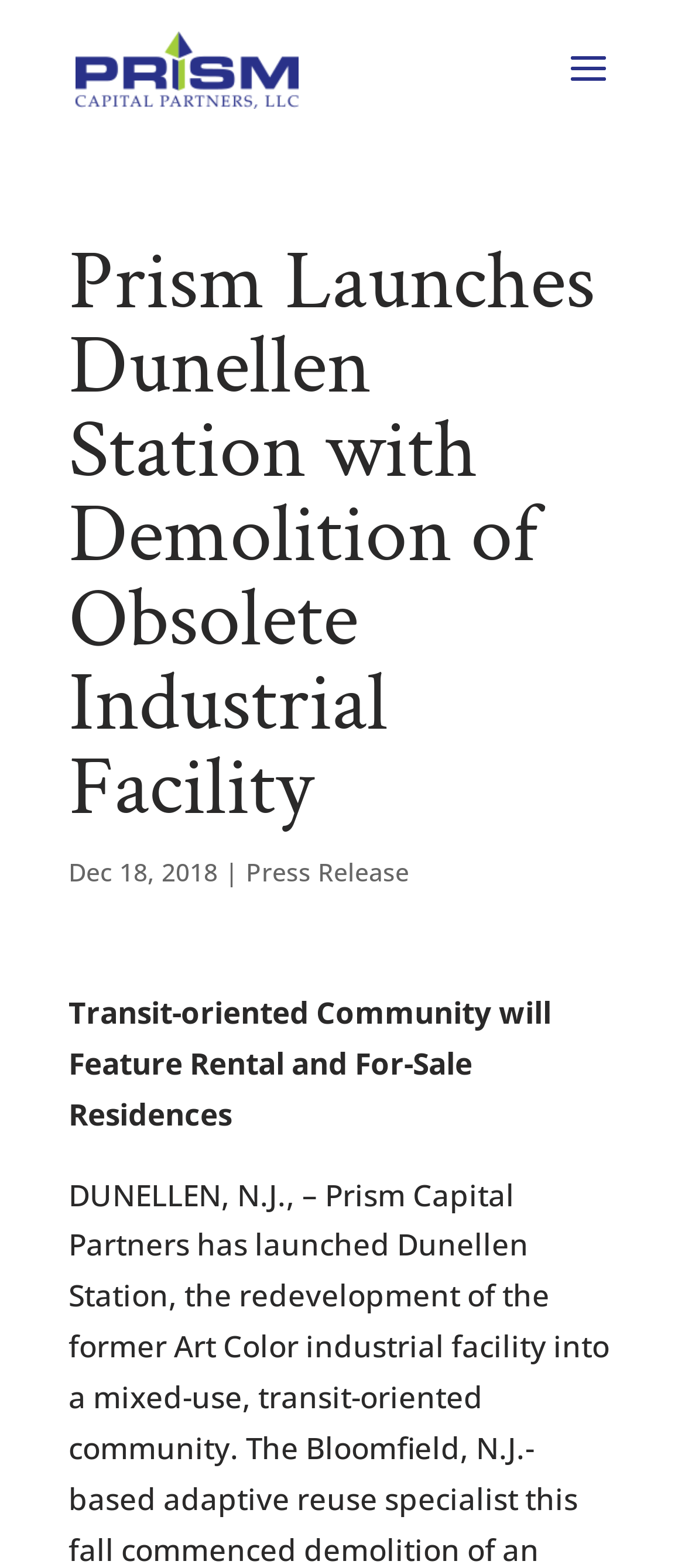What is the company behind the project?
Please answer the question with as much detail as possible using the screenshot.

I found the company behind the project by looking at the top of the webpage, where the company name 'Prism Capital Partners' is displayed as a link and an image.